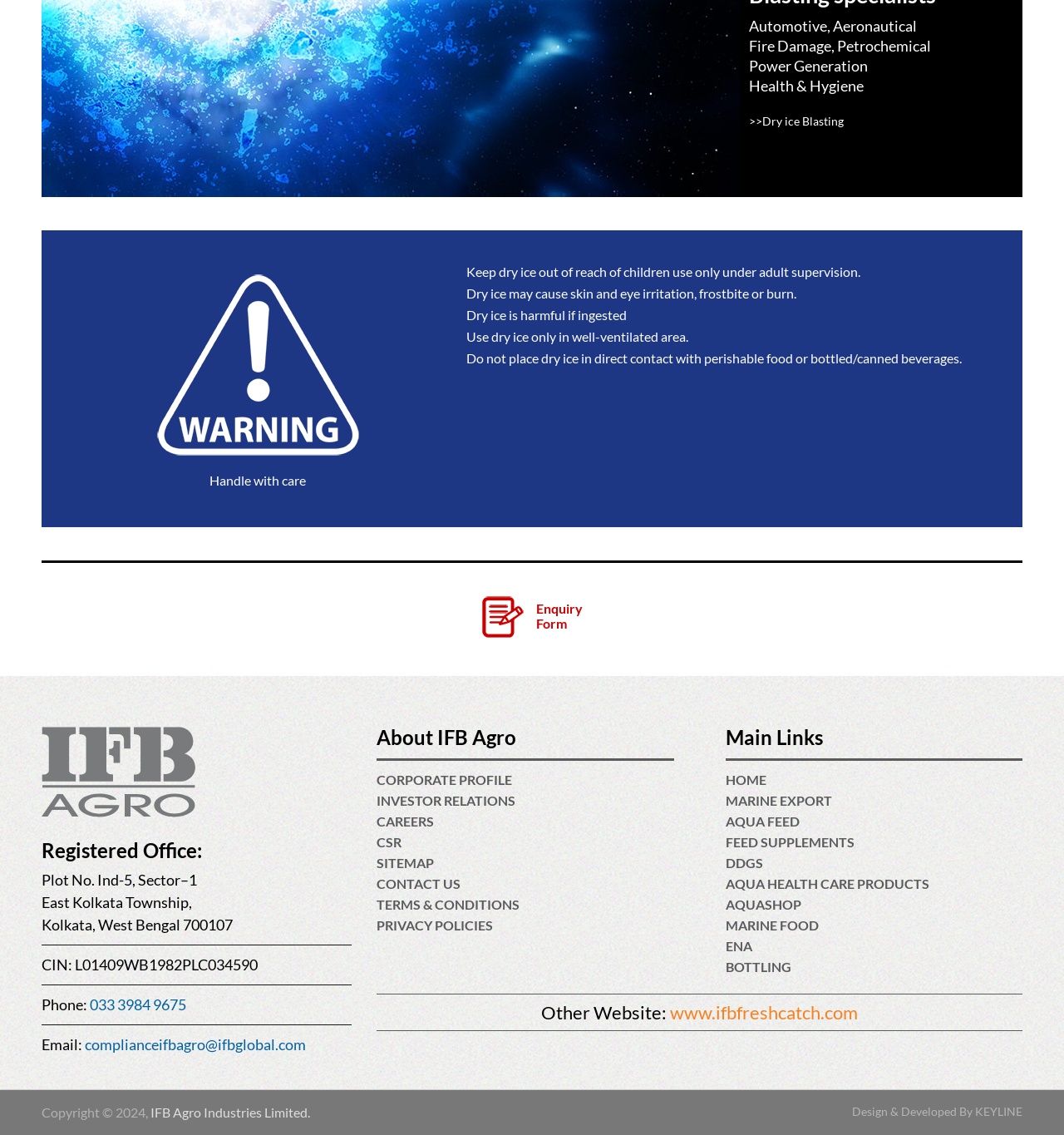Provide the bounding box coordinates of the section that needs to be clicked to accomplish the following instruction: "Visit the CORPORATE PROFILE page."

[0.354, 0.68, 0.482, 0.694]